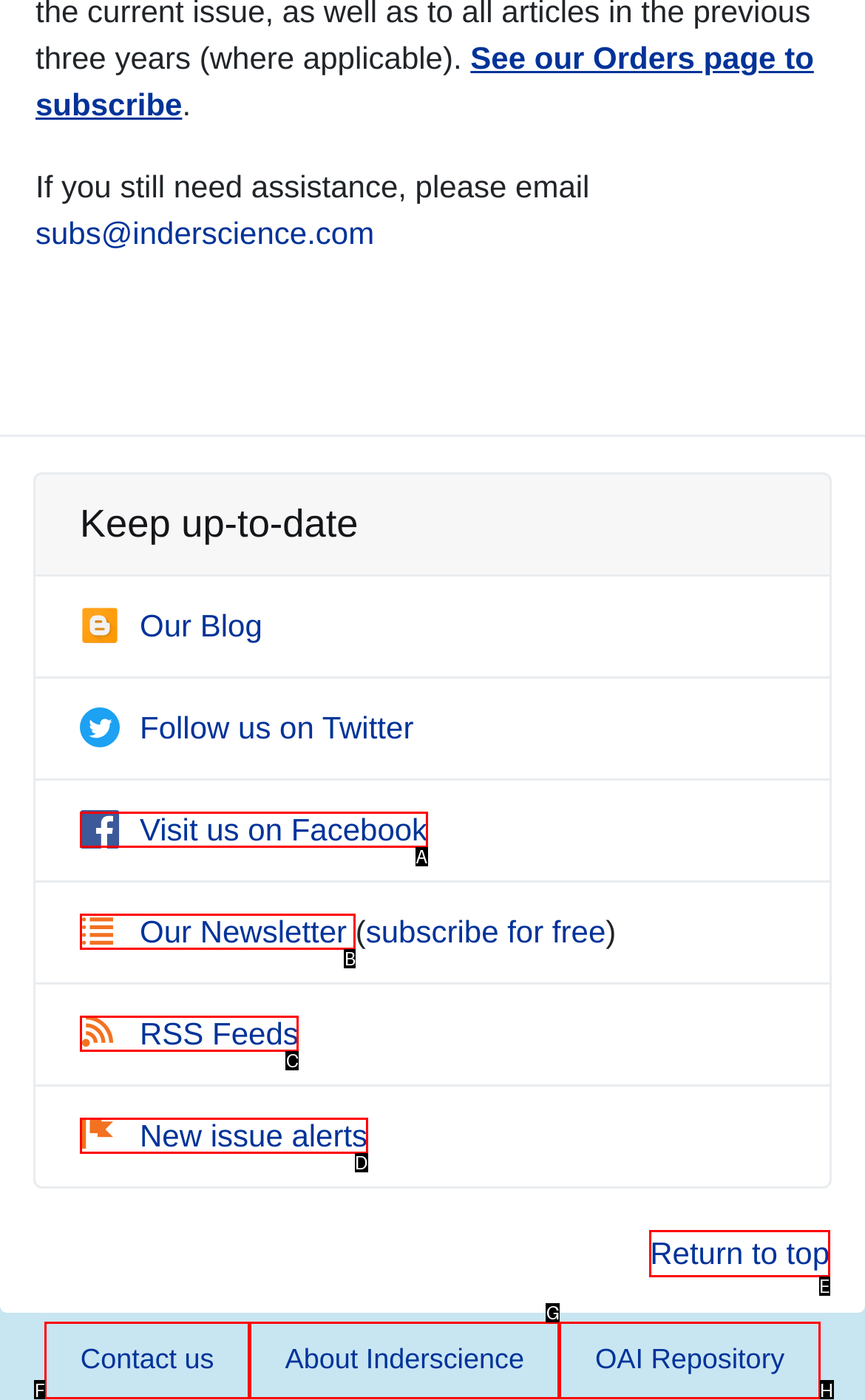Choose the HTML element that should be clicked to achieve this task: Return to top
Respond with the letter of the correct choice.

E